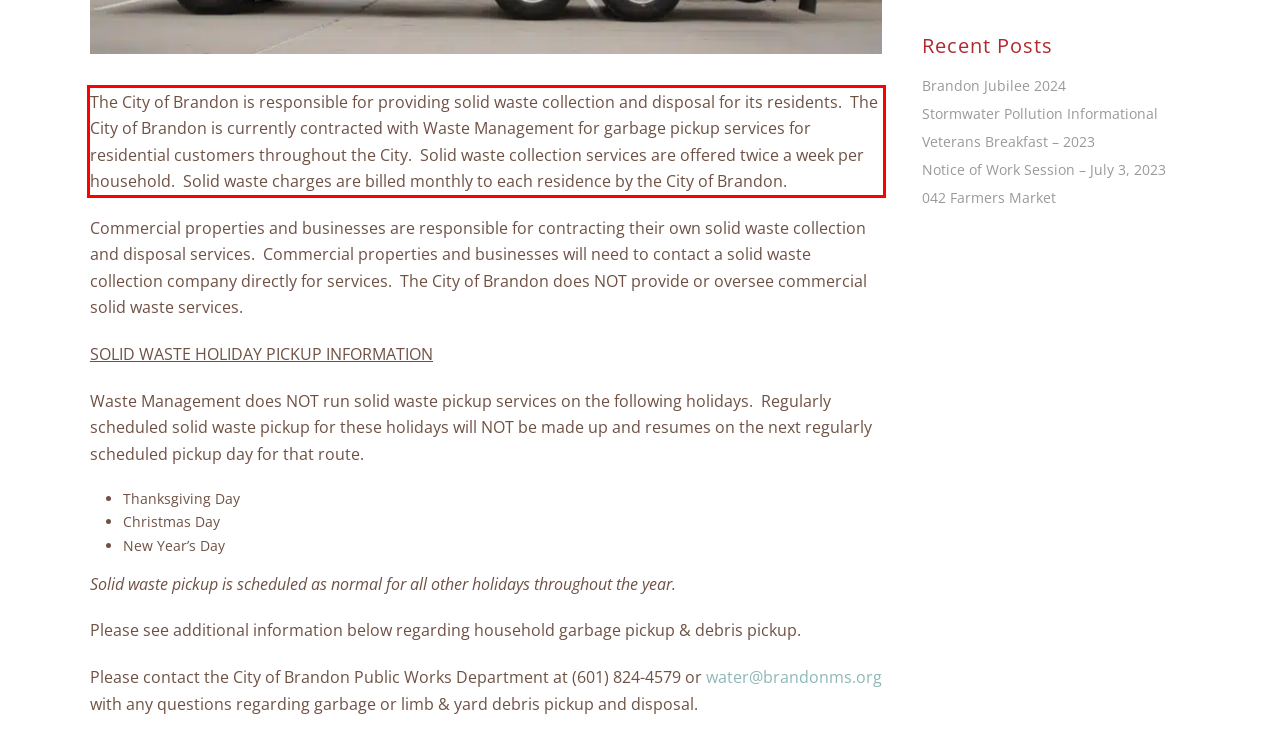Look at the screenshot of the webpage, locate the red rectangle bounding box, and generate the text content that it contains.

The City of Brandon is responsible for providing solid waste collection and disposal for its residents. The City of Brandon is currently contracted with Waste Management for garbage pickup services for residential customers throughout the City. Solid waste collection services are offered twice a week per household. Solid waste charges are billed monthly to each residence by the City of Brandon.